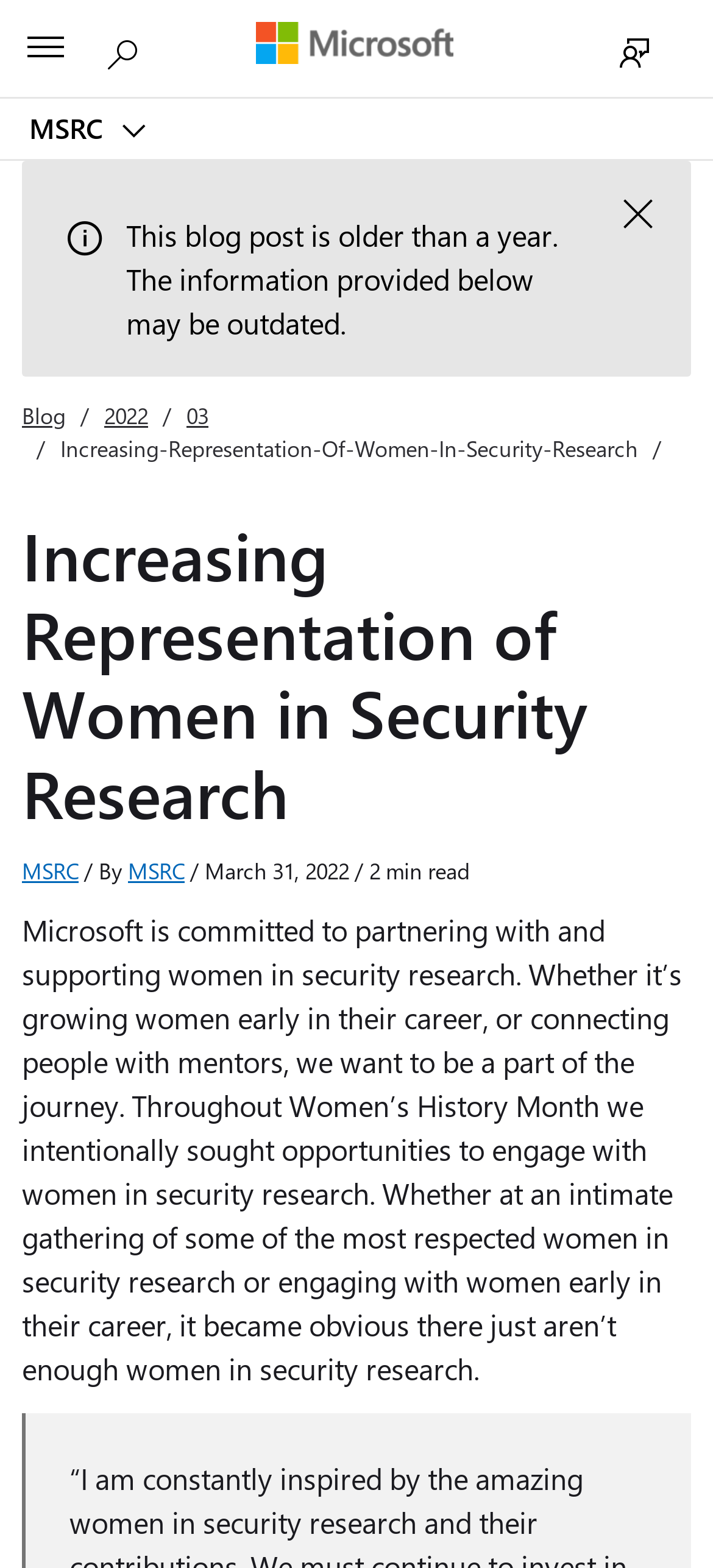What is the estimated reading time of this blog post?
Using the image, provide a detailed and thorough answer to the question.

I determined the estimated reading time of this blog post by reading the text '2 min read' which is located below the author's name.